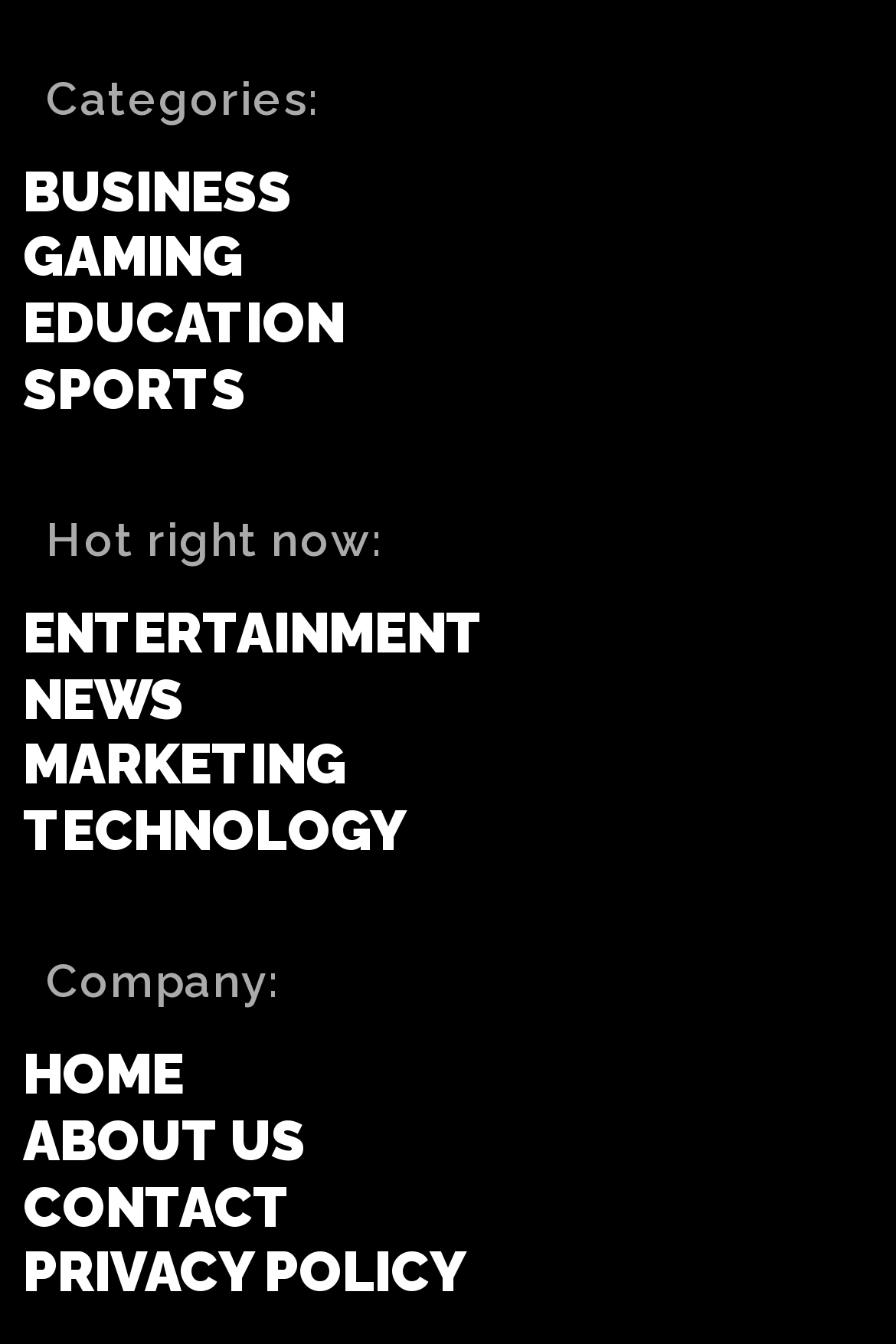Find the bounding box coordinates of the area to click in order to follow the instruction: "Go to ABOUT US page".

[0.026, 0.825, 0.949, 0.874]